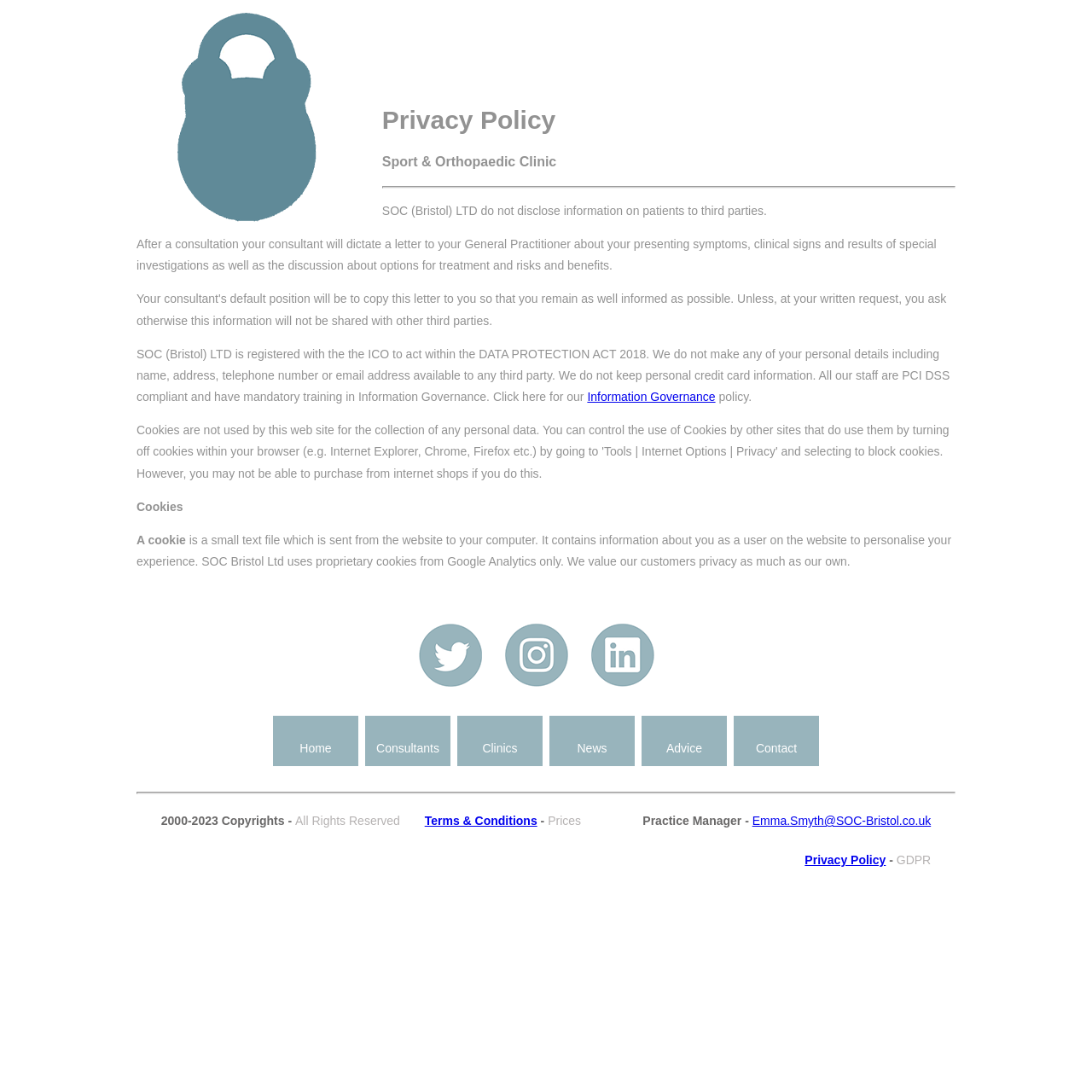Can you find the bounding box coordinates for the element to click on to achieve the instruction: "Go to the Home page"?

[0.274, 0.679, 0.304, 0.692]